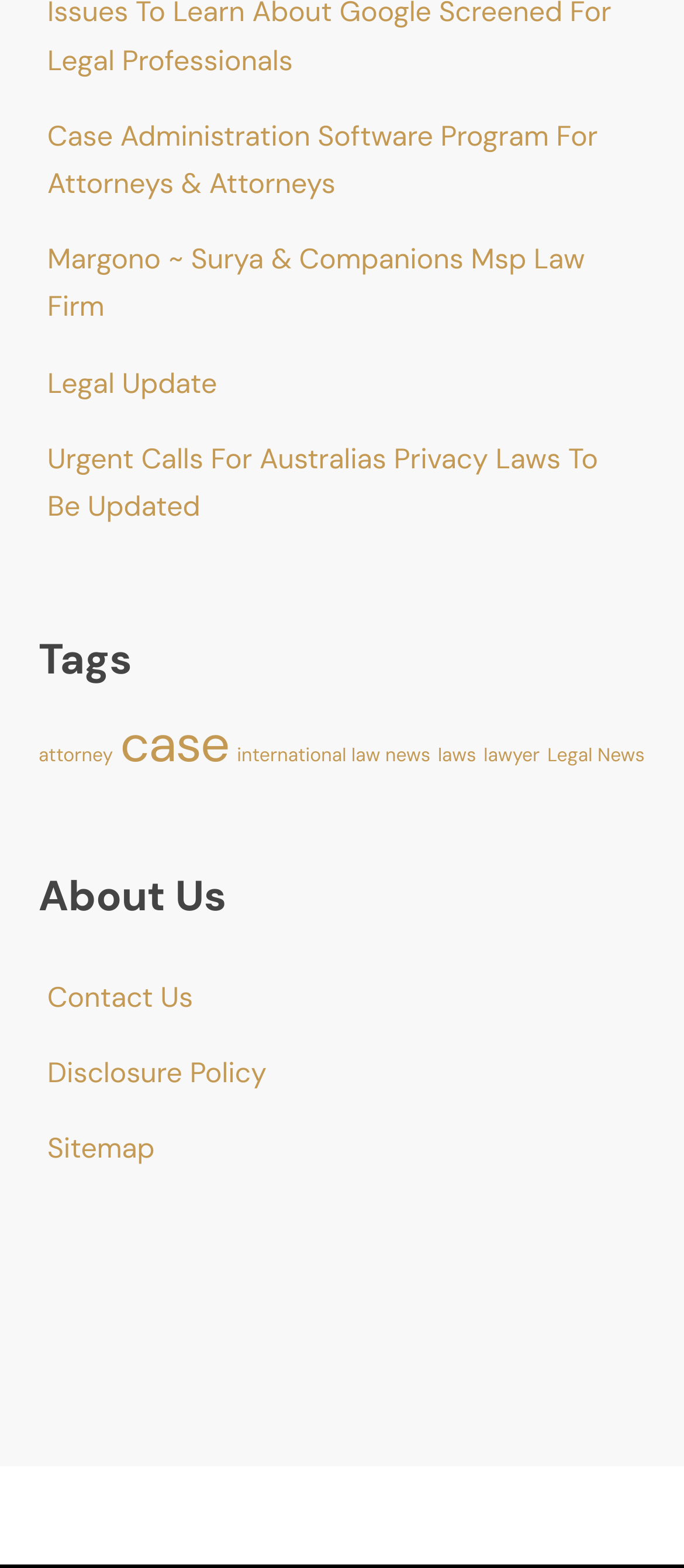Please find and report the bounding box coordinates of the element to click in order to perform the following action: "View Sitemap". The coordinates should be expressed as four float numbers between 0 and 1, in the format [left, top, right, bottom].

[0.069, 0.717, 0.226, 0.747]